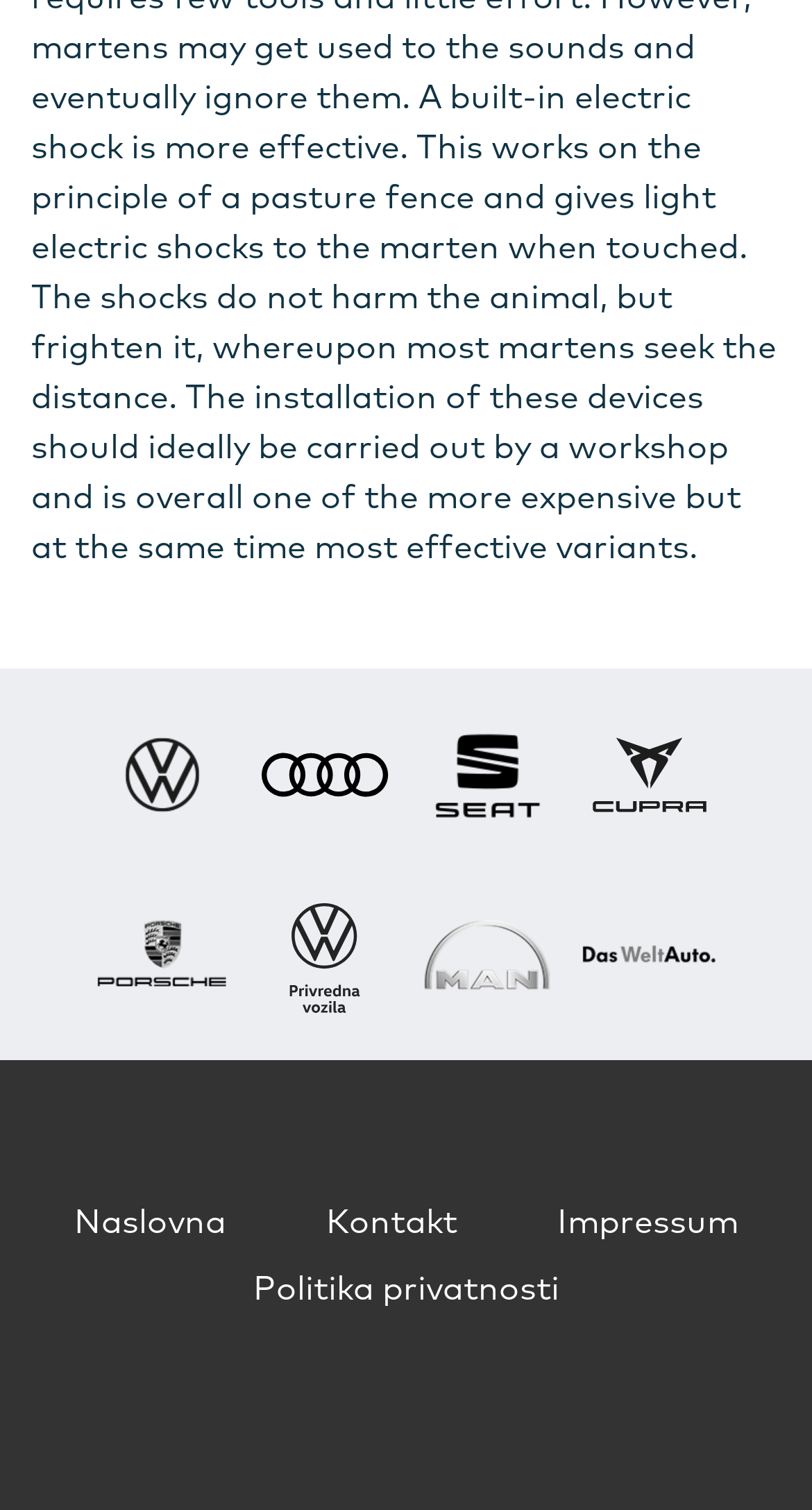Determine the bounding box for the UI element that matches this description: "Politika privatnosti".

[0.312, 0.836, 0.688, 0.866]